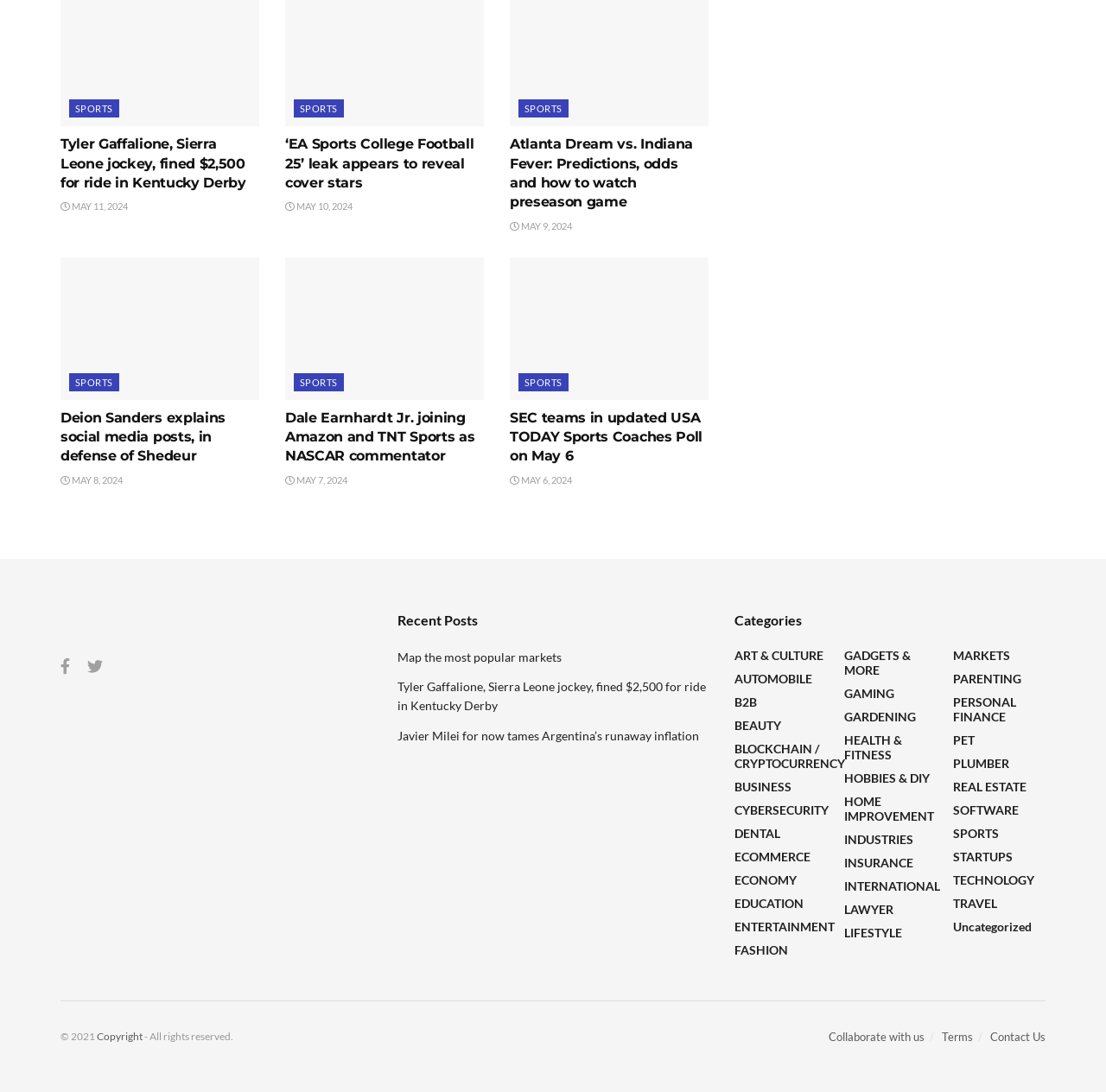How many sports articles are on this webpage?
From the screenshot, provide a brief answer in one word or phrase.

5